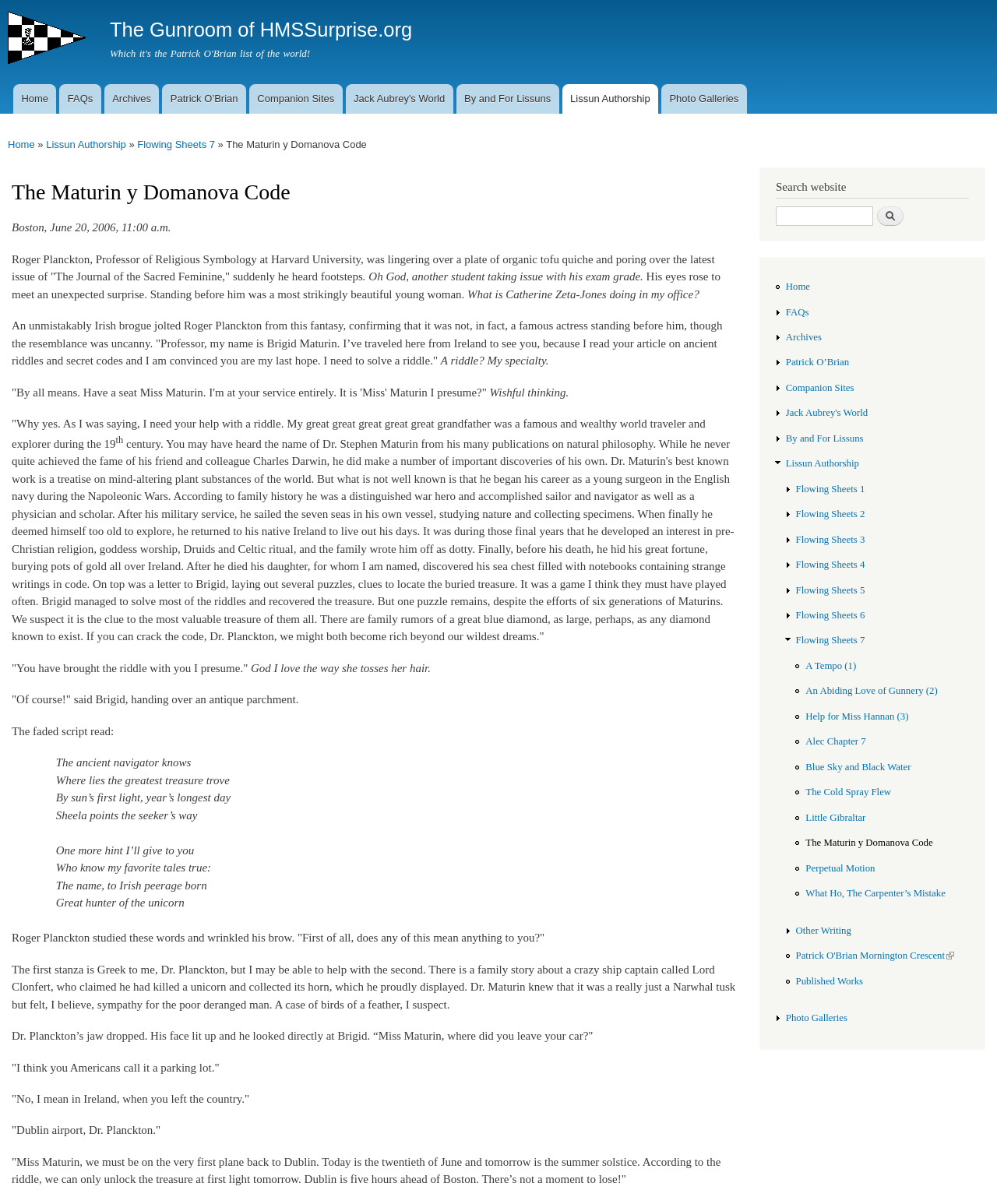What is the date mentioned in the story?
Relying on the image, give a concise answer in one word or a brief phrase.

June 20, 2006